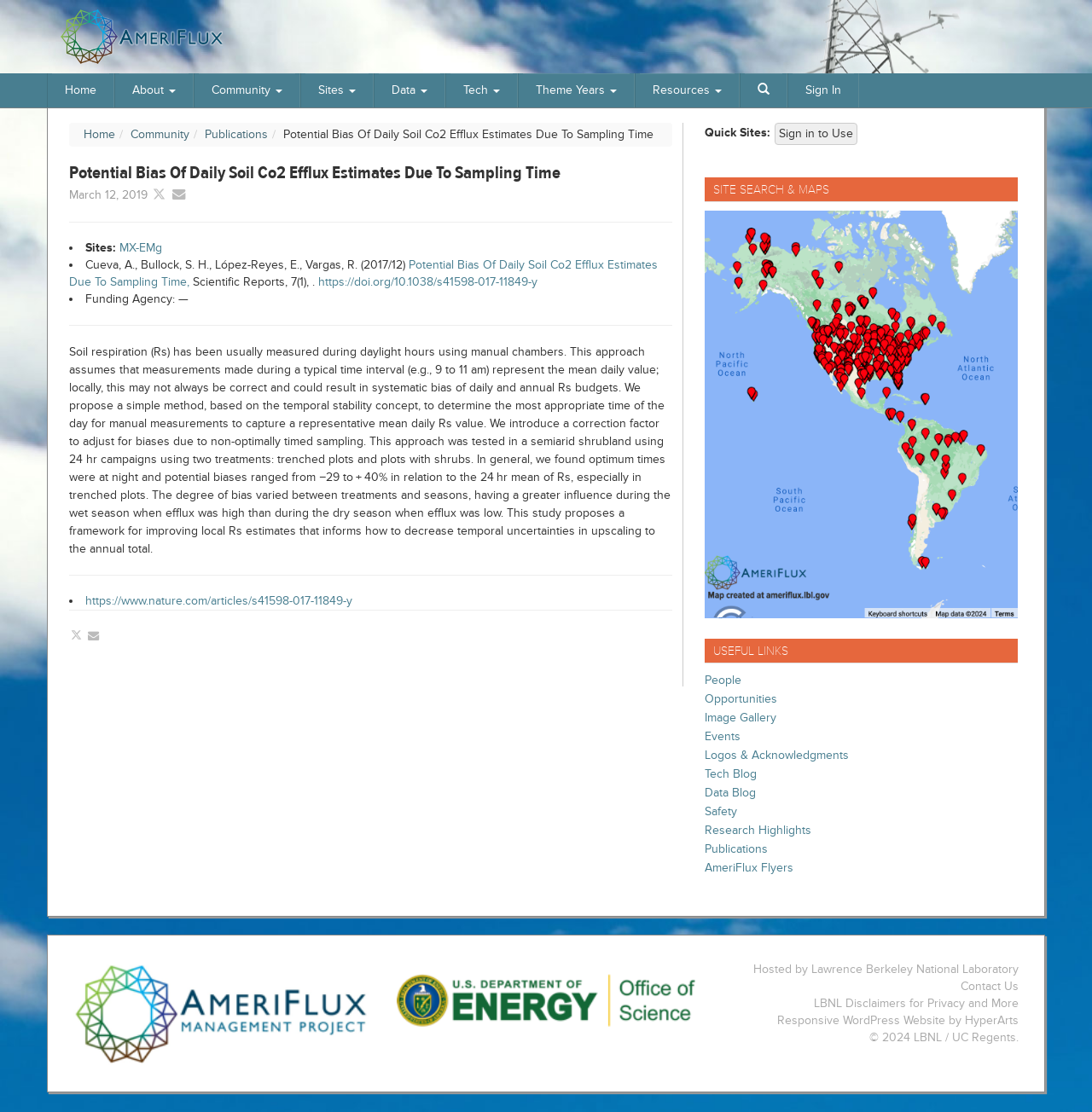Determine the bounding box coordinates for the element that should be clicked to follow this instruction: "Sign in to the website". The coordinates should be given as four float numbers between 0 and 1, in the format [left, top, right, bottom].

[0.726, 0.066, 0.782, 0.097]